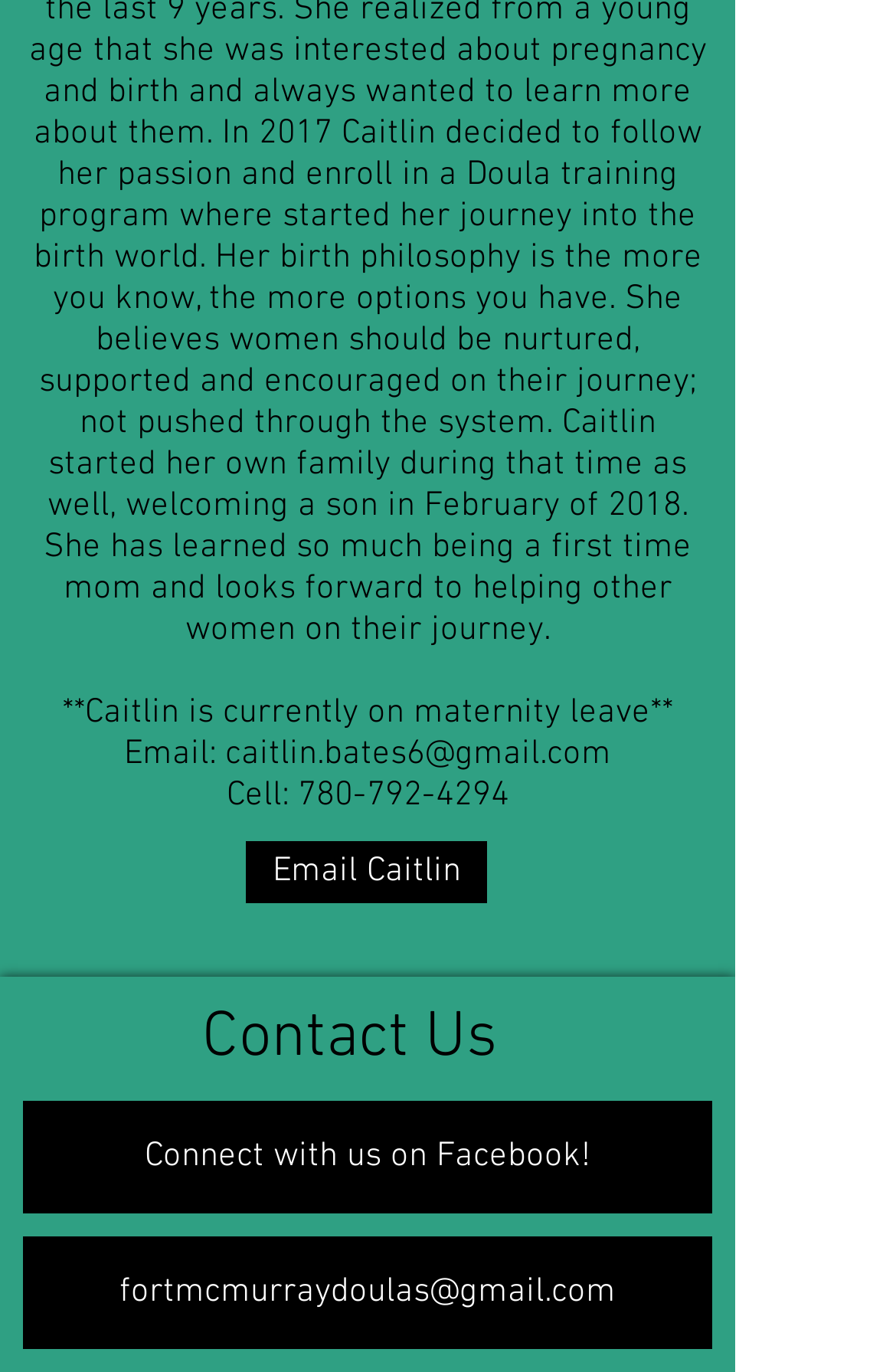Respond concisely with one word or phrase to the following query:
What is Caitlin's email address?

caitlin.bates6@gmail.com